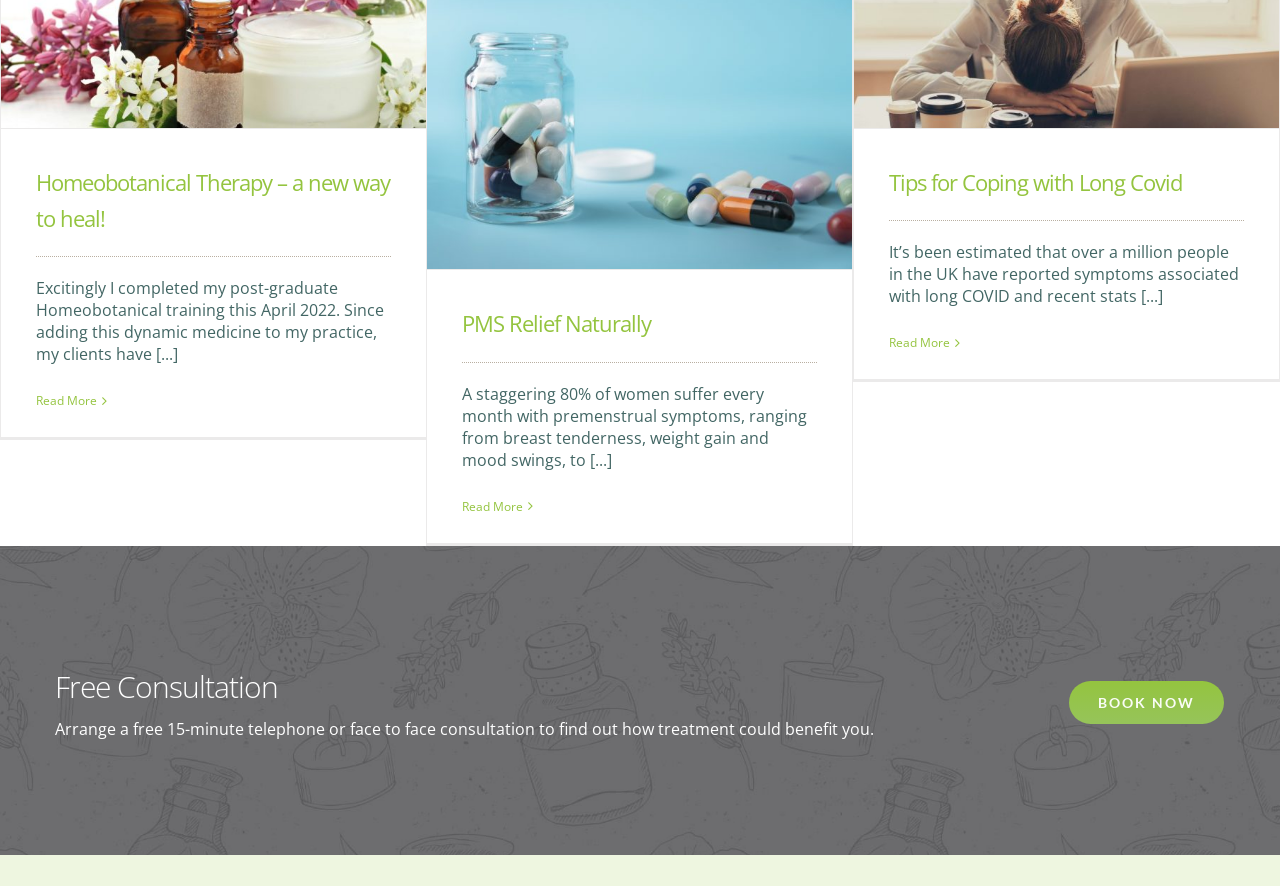How long is the free consultation?
Give a detailed and exhaustive answer to the question.

The free consultation is 15 minutes long, as mentioned in the 'Free Consultation' section, which can be arranged via telephone or face-to-face.